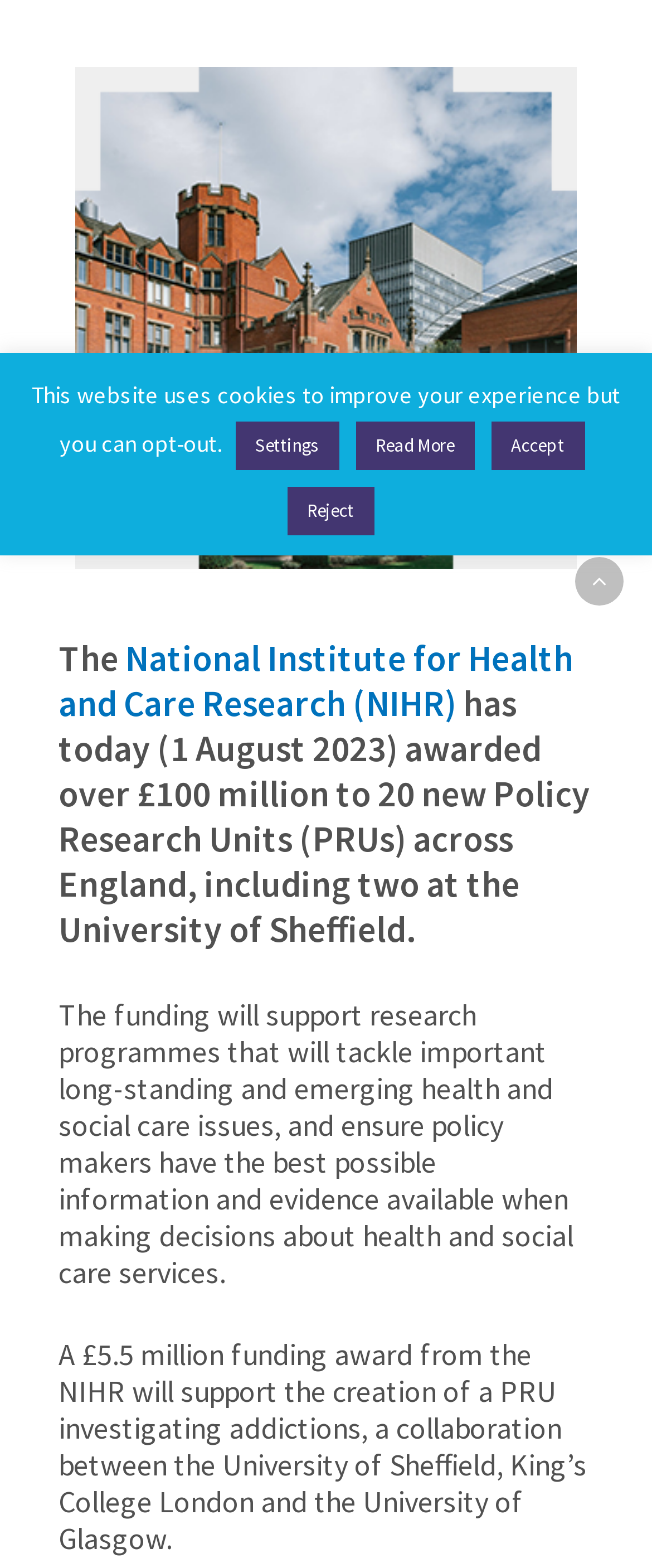Please specify the bounding box coordinates in the format (top-left x, top-left y, bottom-right x, bottom-right y), with all values as floating point numbers between 0 and 1. Identify the bounding box of the UI element described by: cookie preferences

None